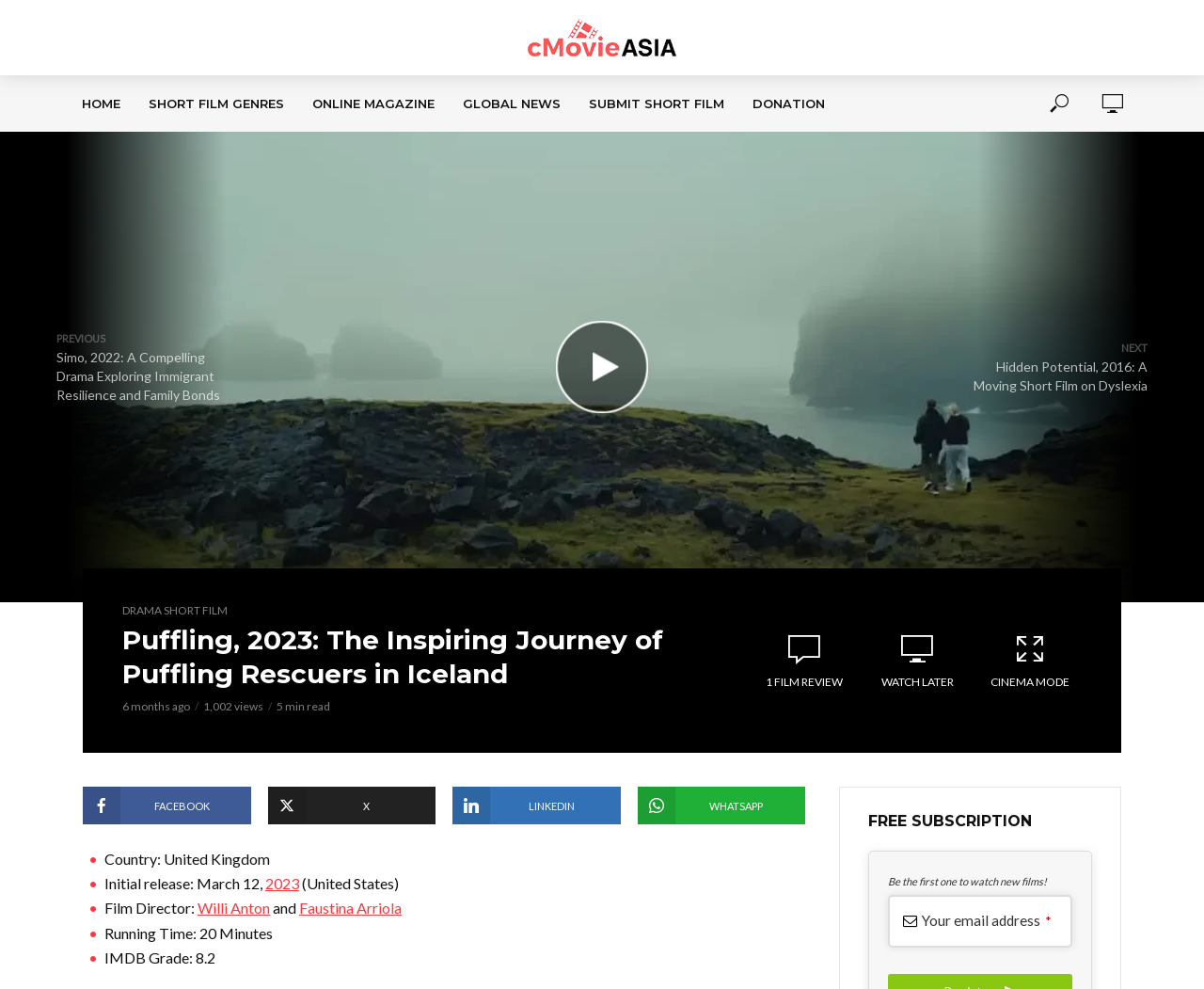What is the genre of the short film?
Please use the image to provide an in-depth answer to the question.

I determined the genre of the short film by looking at the link 'DRAMA SHORT FILM' which is located near the title of the film, indicating that the film belongs to the drama genre.